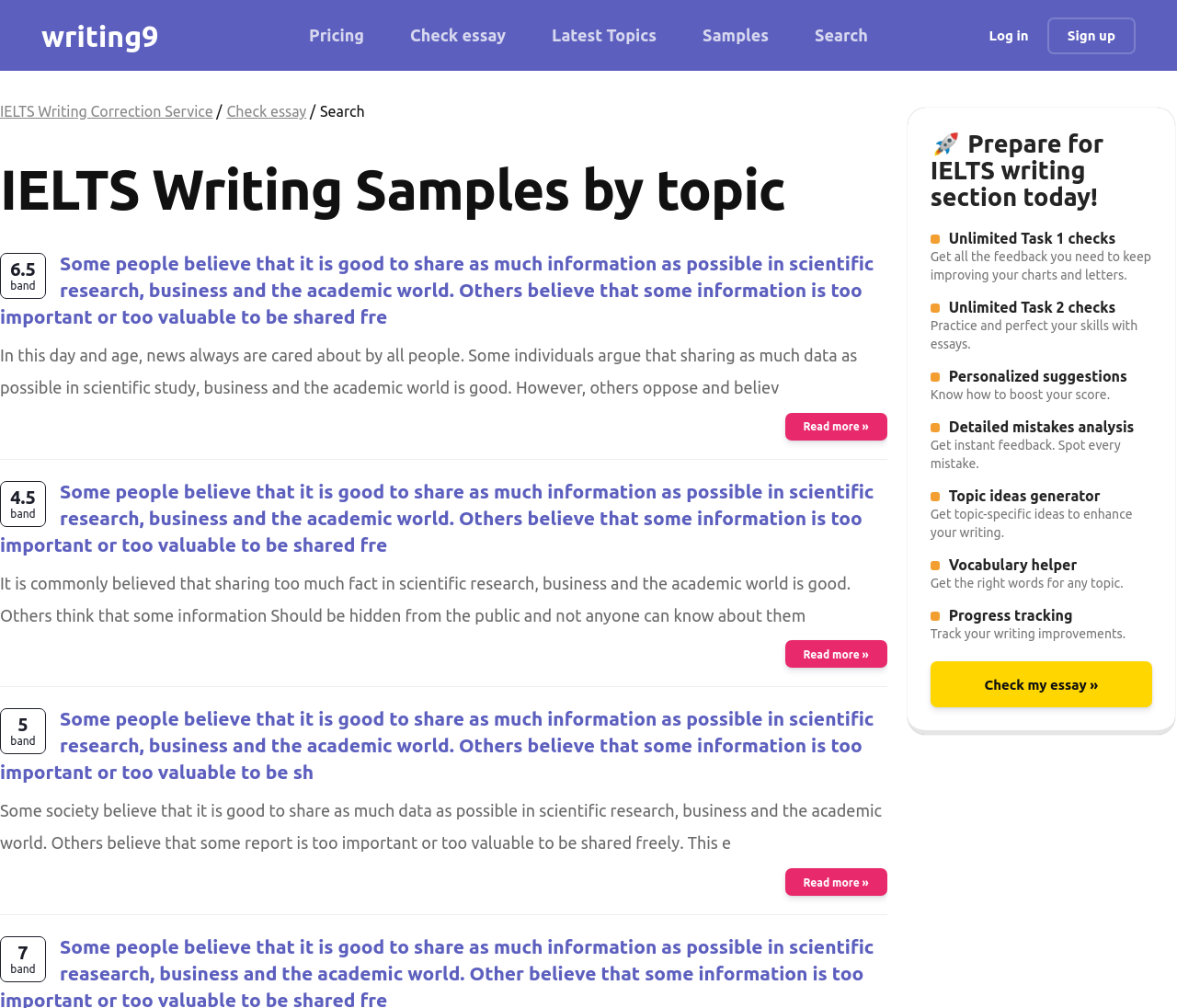Create a detailed description of the webpage's content and layout.

This webpage appears to be a resource for IELTS writing samples and correction services. At the top, there are several links to different sections of the website, including "writing9", "Pricing", "Check essay", "Latest Topics", and "Samples". To the right of these links, there is a search bar and login/signup buttons.

Below the top navigation, there is a heading that reads "IELTS Writing Samples by topic". Underneath this heading, there are several sections of text, each with a heading that discusses the importance of sharing information in scientific research, business, and the academic world. Each section has a "Read more »" button at the bottom.

To the left of these sections, there are several ratings displayed, each with a band score (e.g. 6.5, 4.5, 7) and the label "band". These ratings are likely related to the IELTS writing samples being discussed.

In the middle of the page, there is a promotional section with a heading that reads "🚀 Prepare for IELTS writing section today!". This section highlights the benefits of using the website's services, including unlimited task checks, personalized suggestions, and detailed mistakes analysis.

At the bottom of the page, there is a call-to-action button that reads "Check my essay »", encouraging users to submit their essays for correction.